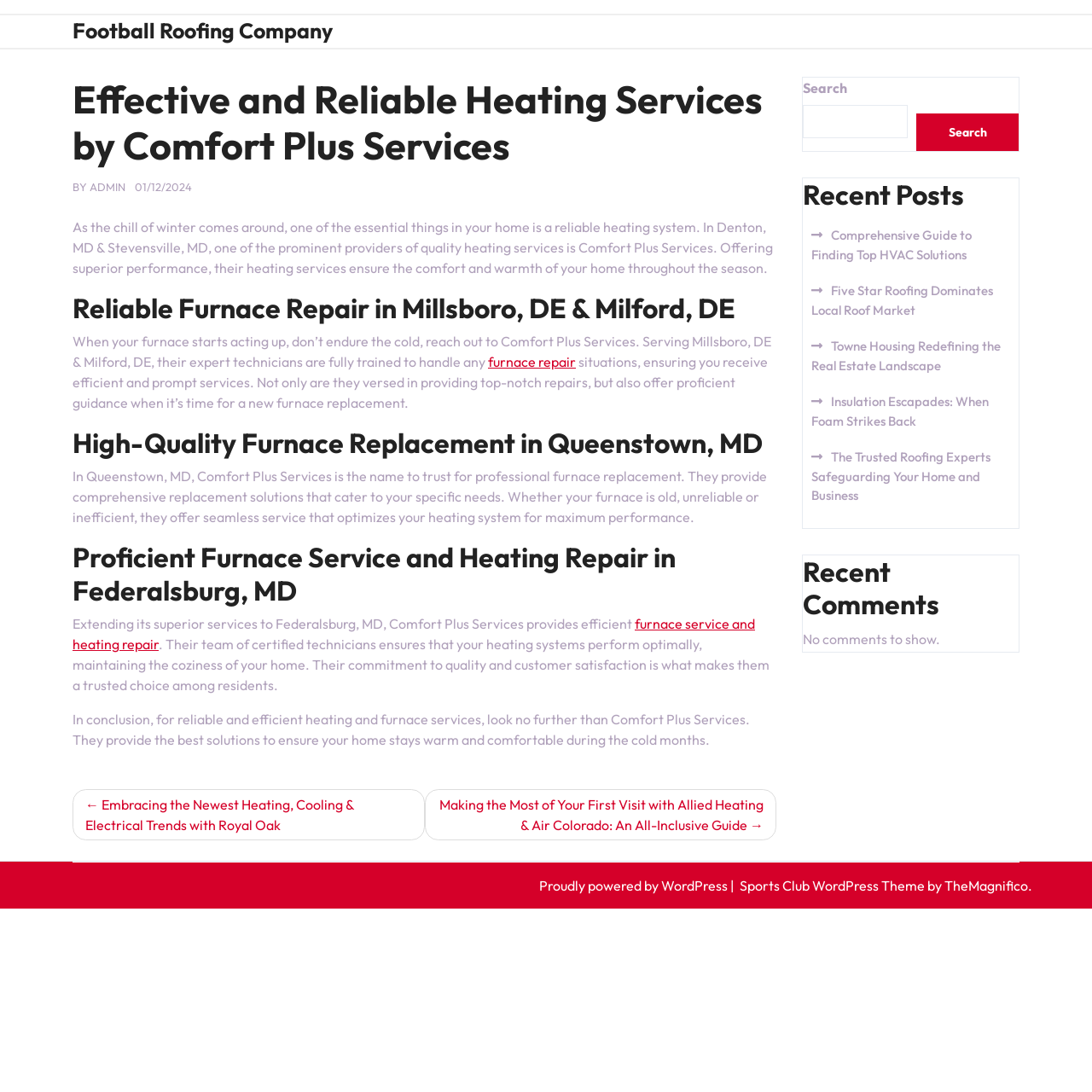Please determine the bounding box coordinates, formatted as (top-left x, top-left y, bottom-right x, bottom-right y), with all values as floating point numbers between 0 and 1. Identify the bounding box of the region described as: furnace repair

[0.447, 0.323, 0.527, 0.339]